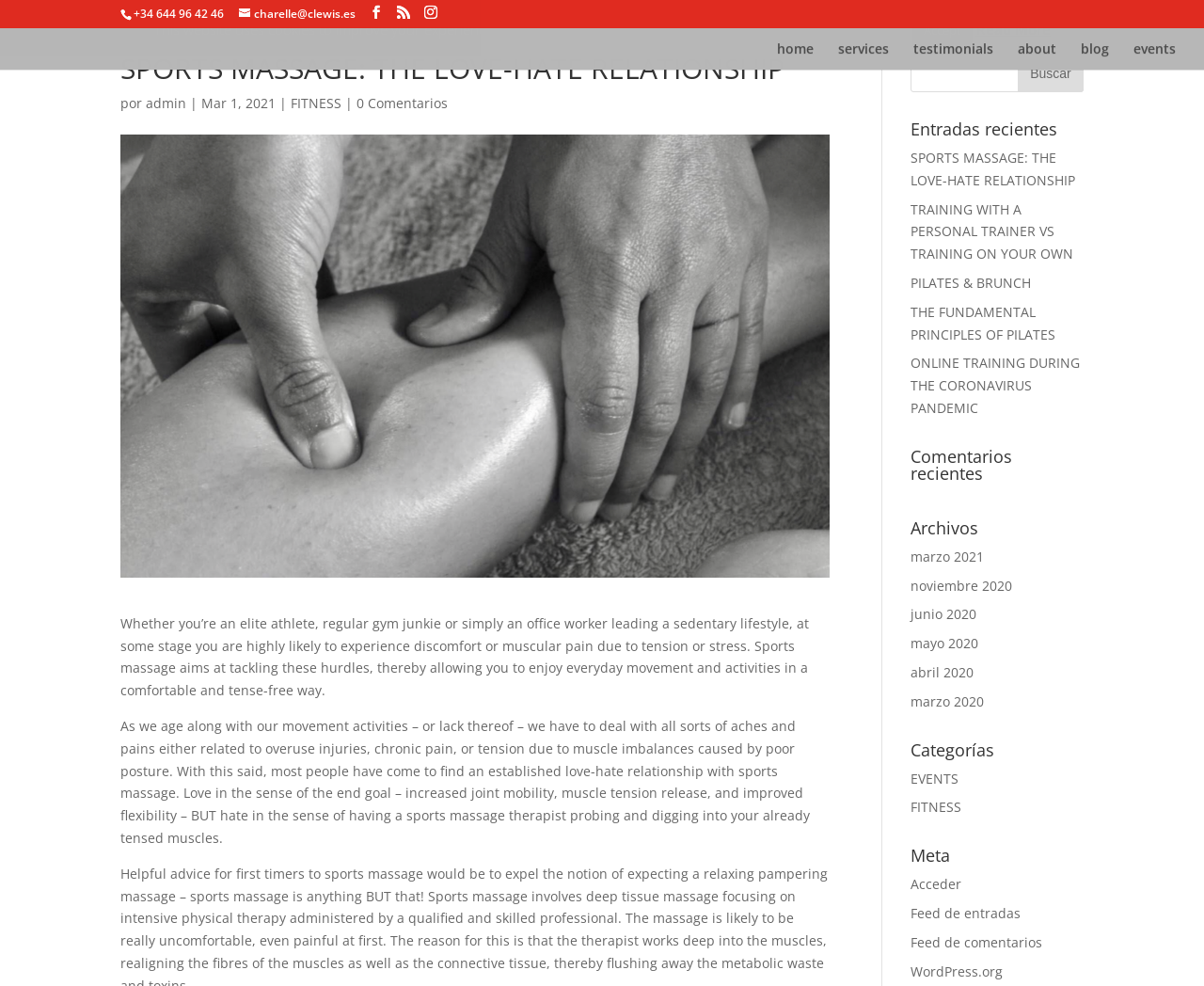Pinpoint the bounding box coordinates of the clickable area needed to execute the instruction: "Go to the fitness category". The coordinates should be specified as four float numbers between 0 and 1, i.e., [left, top, right, bottom].

[0.756, 0.809, 0.799, 0.828]